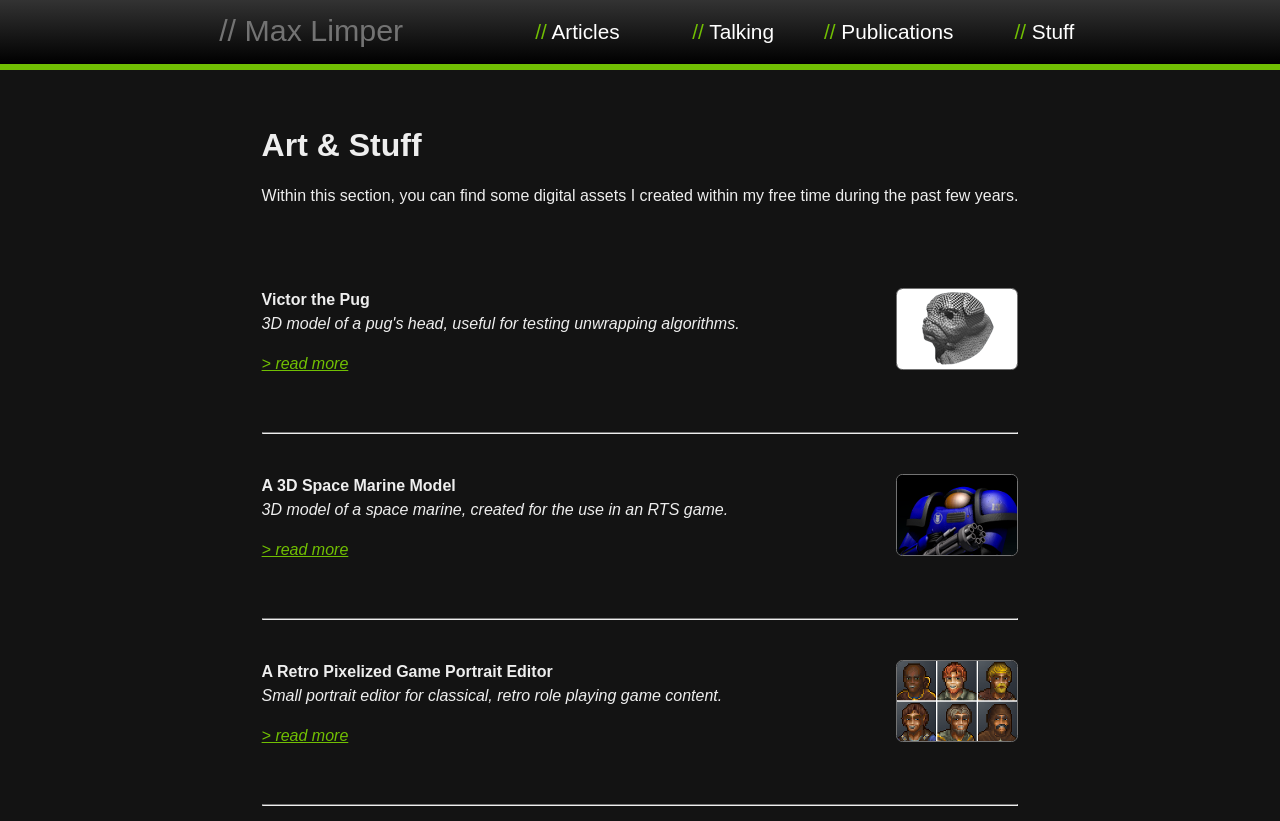What is the name of the pug? Please answer the question using a single word or phrase based on the image.

Victor